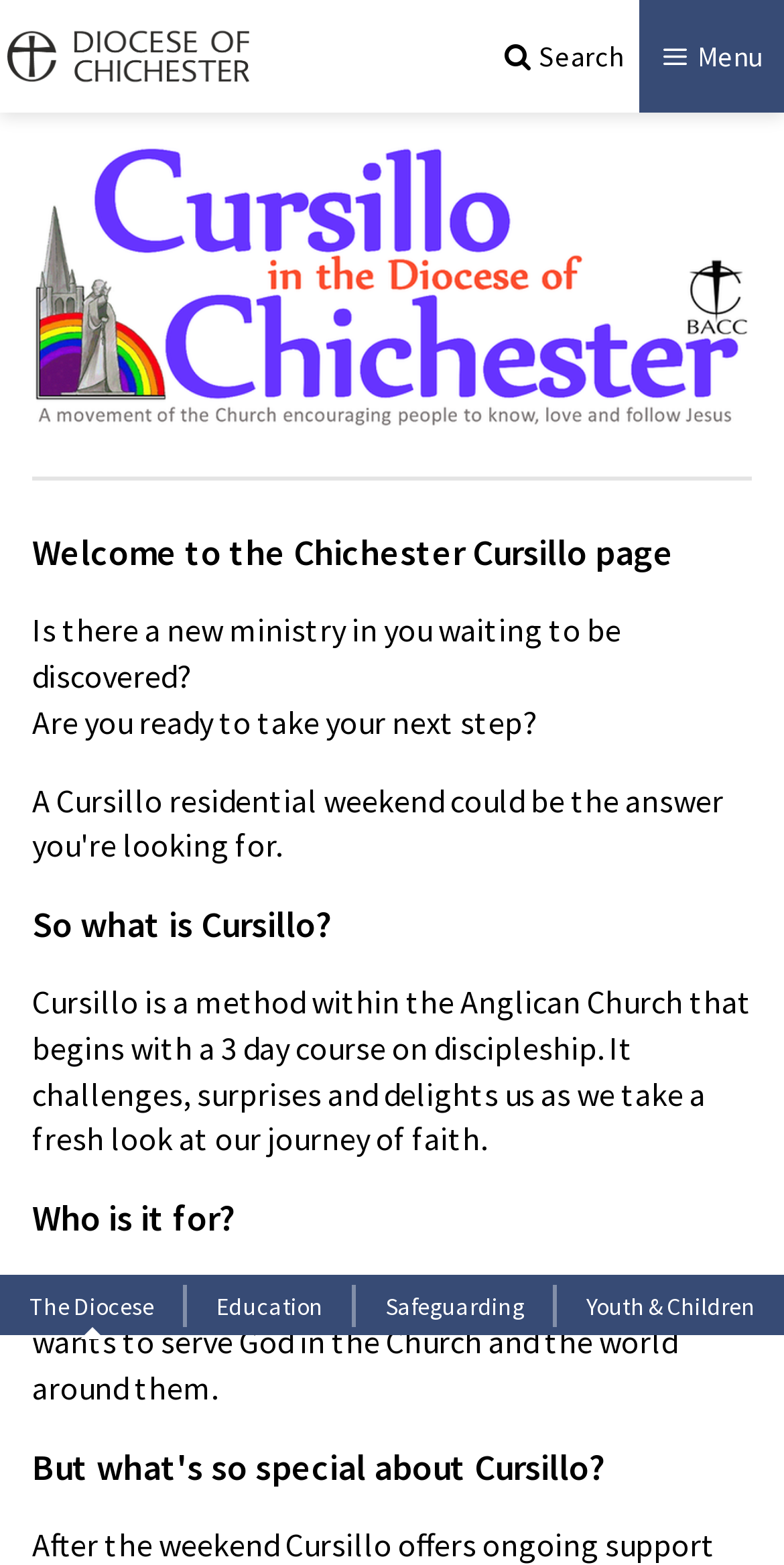Extract the heading text from the webpage.

Diocese of Chichester